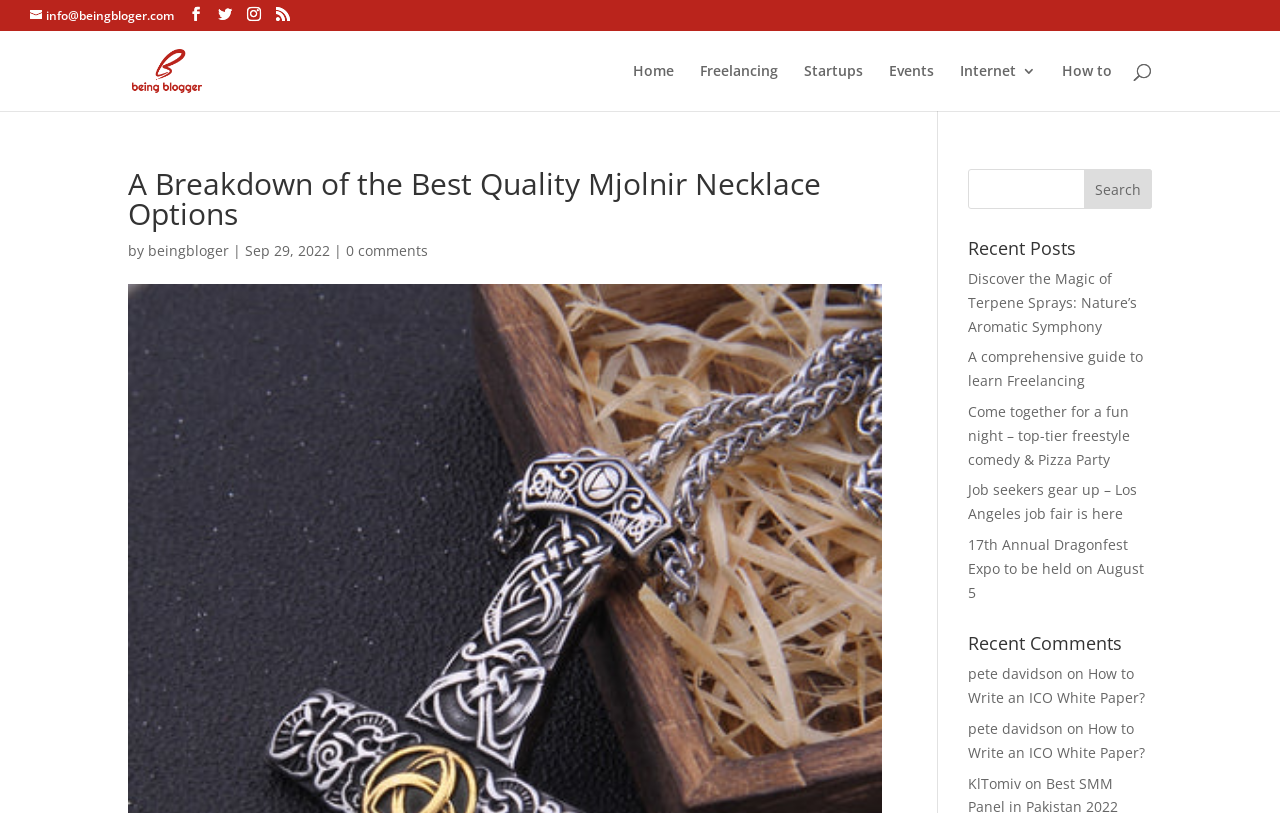Provide a one-word or one-phrase answer to the question:
How many recent comments are displayed?

2